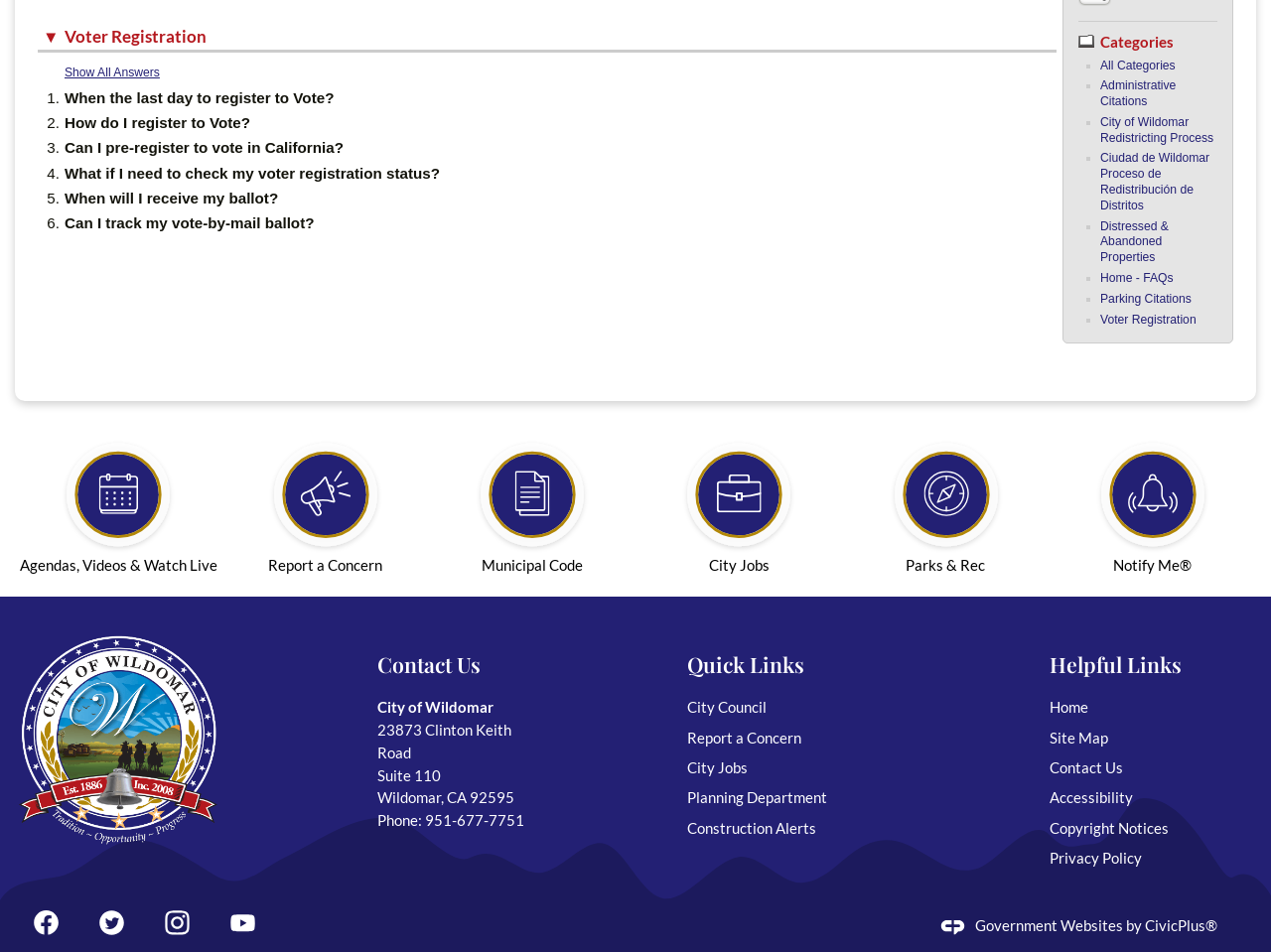Provide the bounding box coordinates of the HTML element this sentence describes: "Quick Links". The bounding box coordinates consist of four float numbers between 0 and 1, i.e., [left, top, right, bottom].

[0.541, 0.683, 0.633, 0.712]